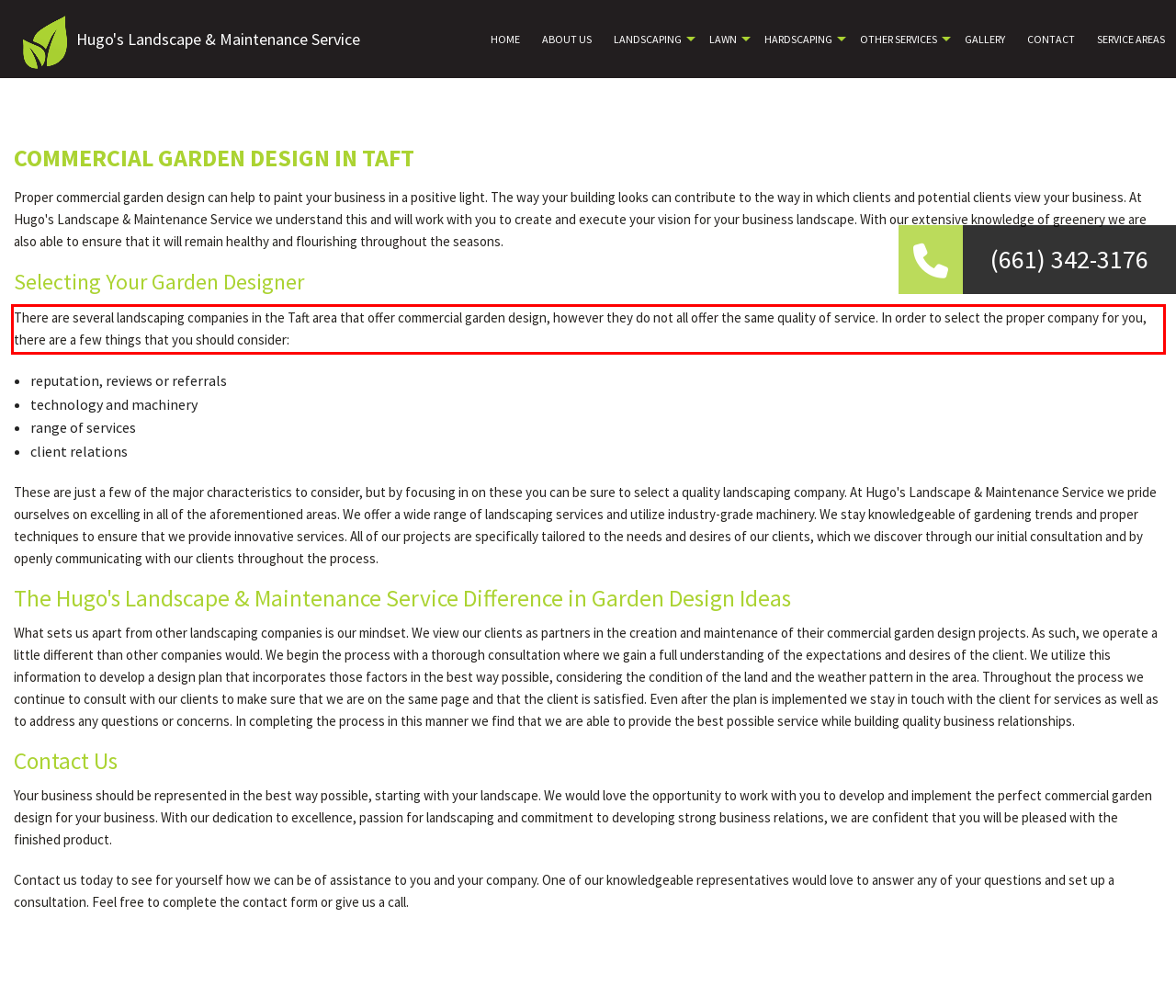Given a screenshot of a webpage with a red bounding box, please identify and retrieve the text inside the red rectangle.

There are several landscaping companies in the Taft area that offer commercial garden design, however they do not all offer the same quality of service. In order to select the proper company for you, there are a few things that you should consider: